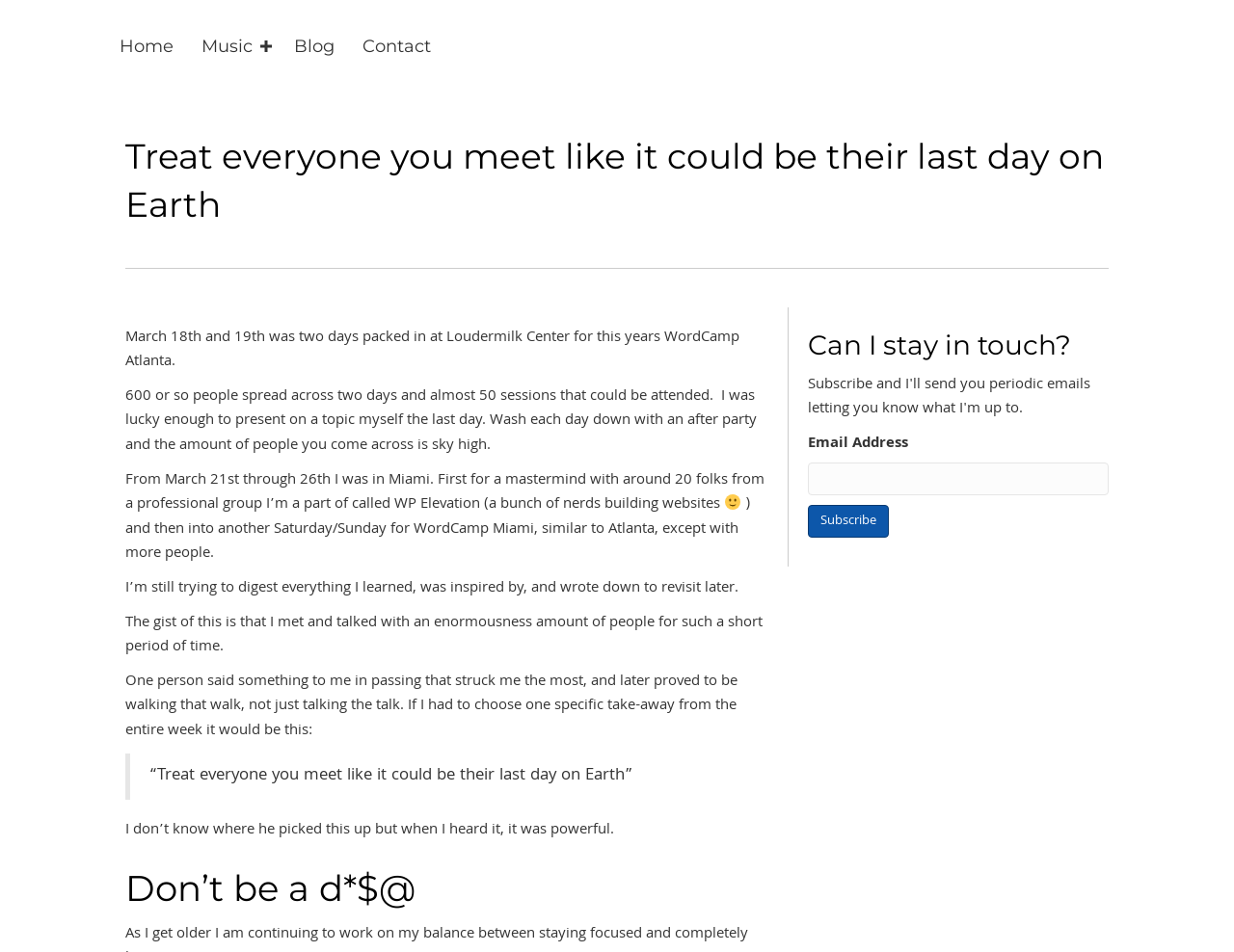What is the author's approach to helping entrepreneurs?
Please give a detailed and elaborate explanation in response to the question.

The author believes that coaching is the most effective way to help entrepreneurs, as it allows for personalized guidance and support. They offer to help entrepreneurs develop a program to improve their organization and productivity.